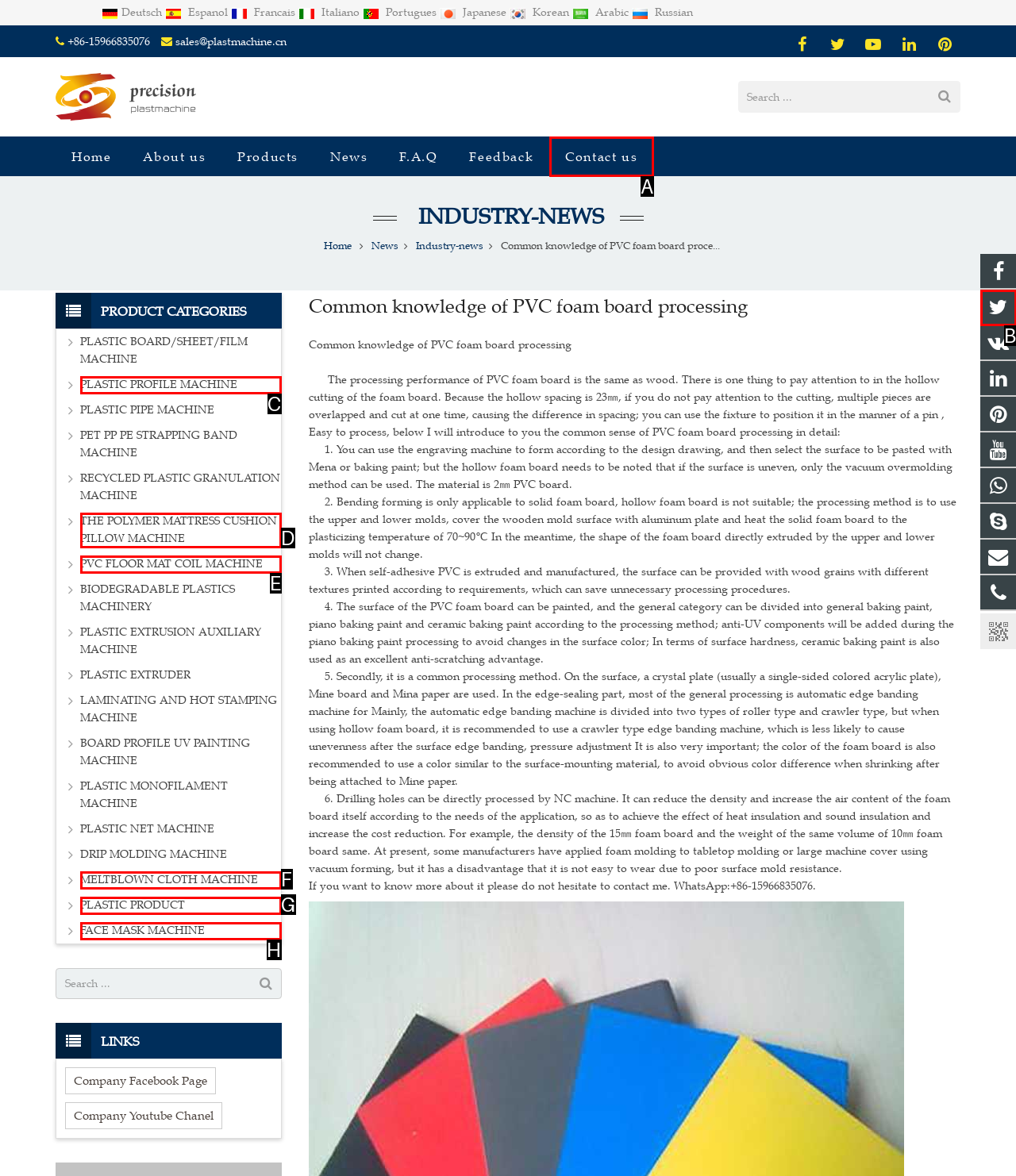Given the element description: Contact us
Pick the letter of the correct option from the list.

A